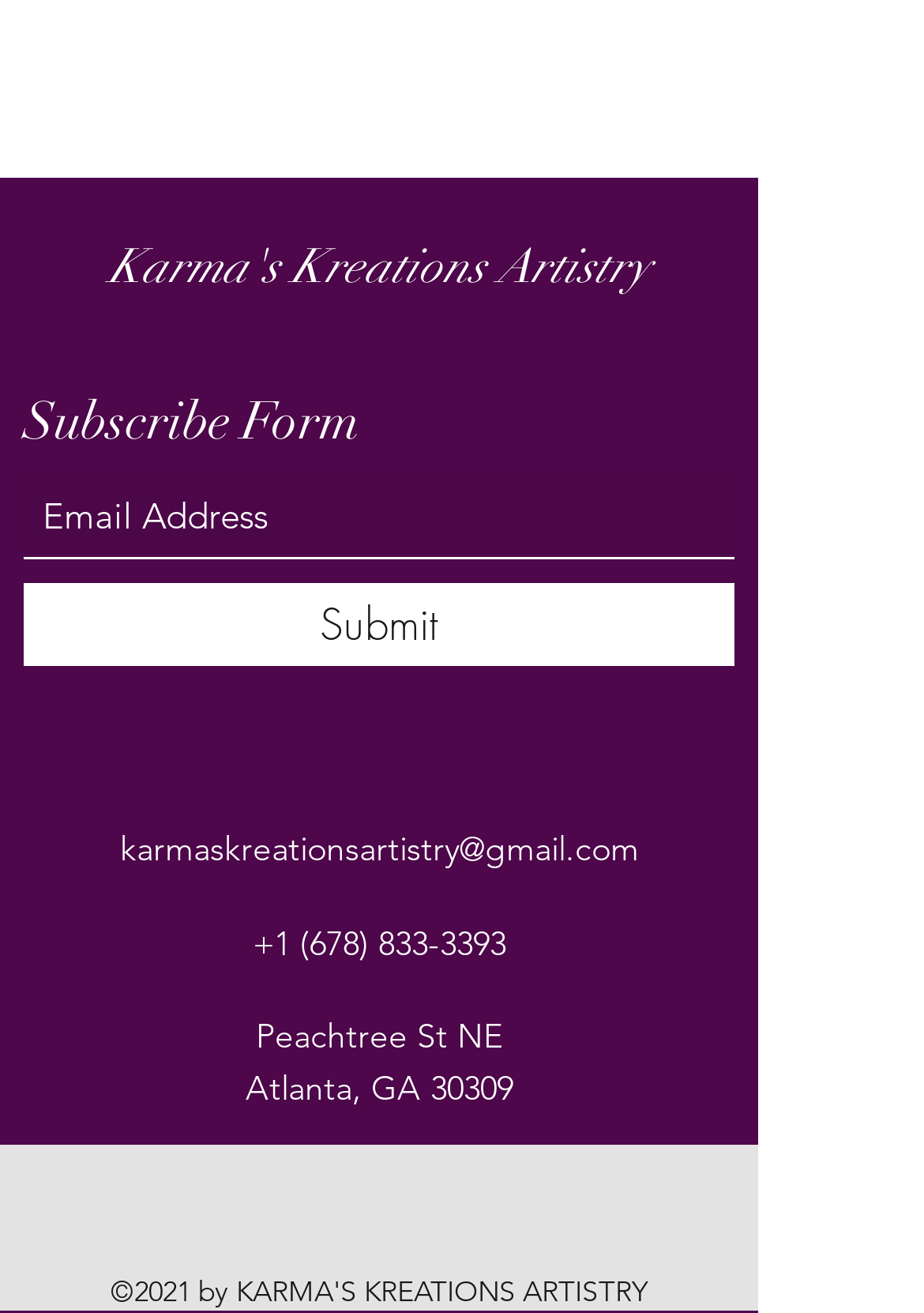Answer the question in one word or a short phrase:
What is the location of the business?

Atlanta, GA 30309